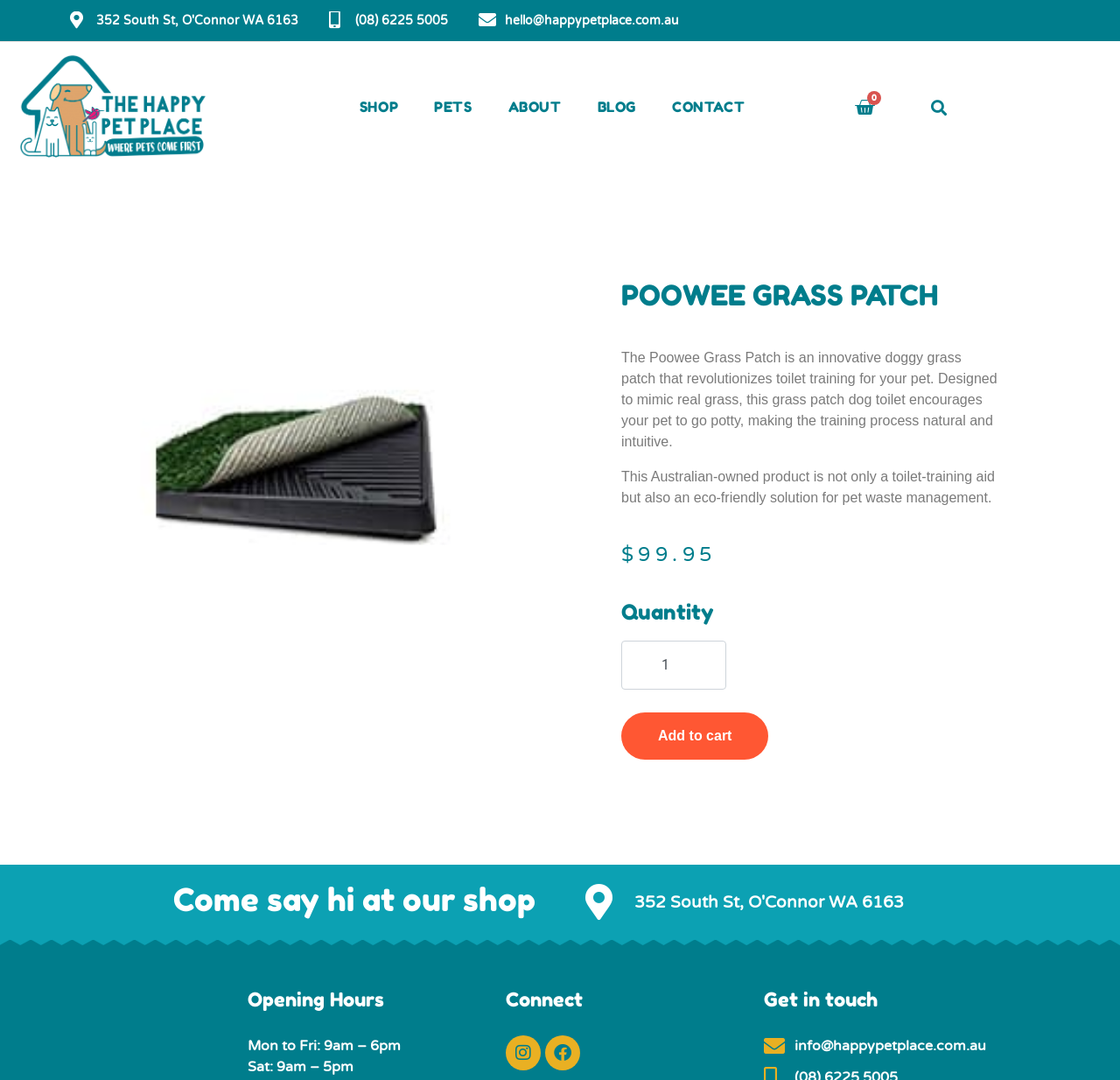Indicate the bounding box coordinates of the clickable region to achieve the following instruction: "Go to the shop page."

[0.321, 0.091, 0.356, 0.108]